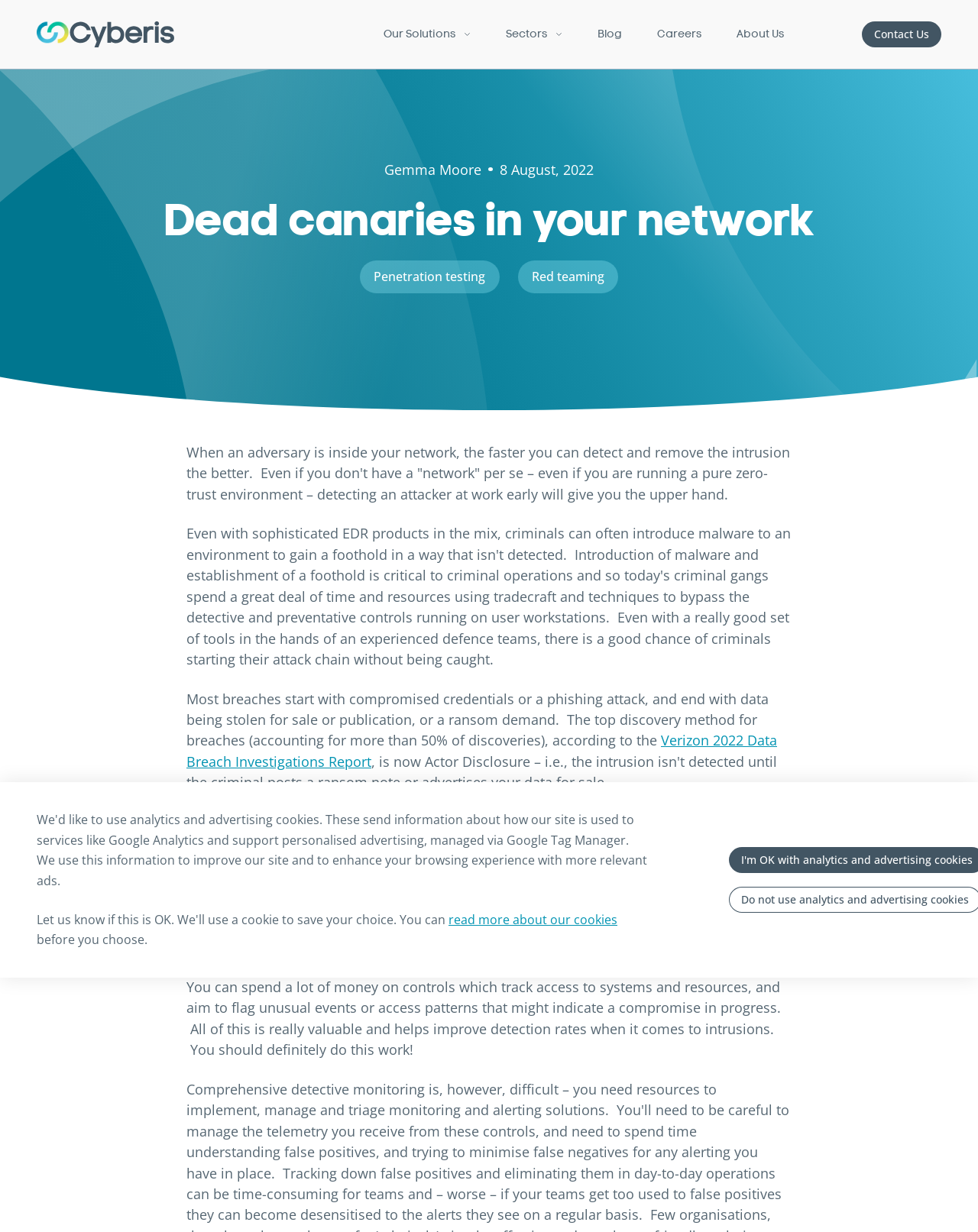Please determine the bounding box coordinates of the section I need to click to accomplish this instruction: "visit the blog".

[0.603, 0.0, 0.643, 0.056]